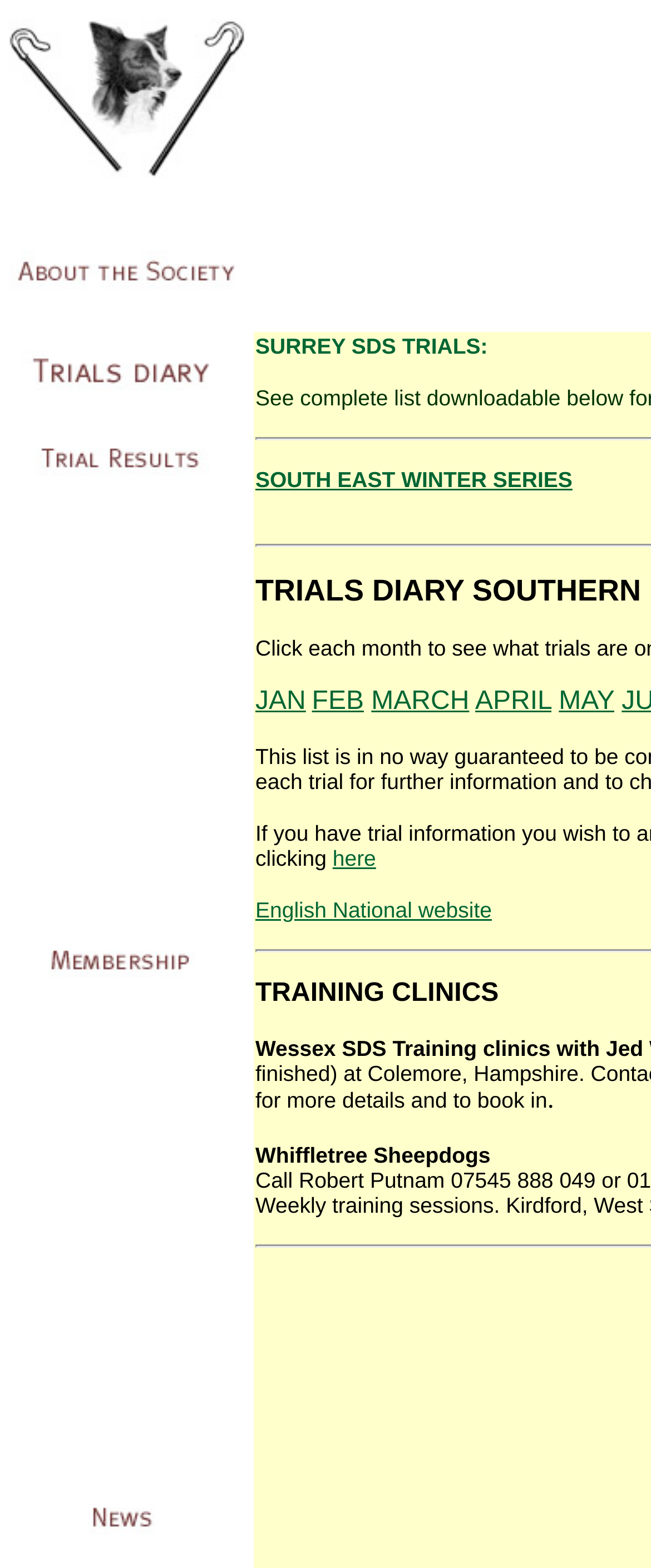Locate the bounding box coordinates of the clickable part needed for the task: "Click the link to view SOUTH EAST WINTER SERIES".

[0.392, 0.298, 0.879, 0.314]